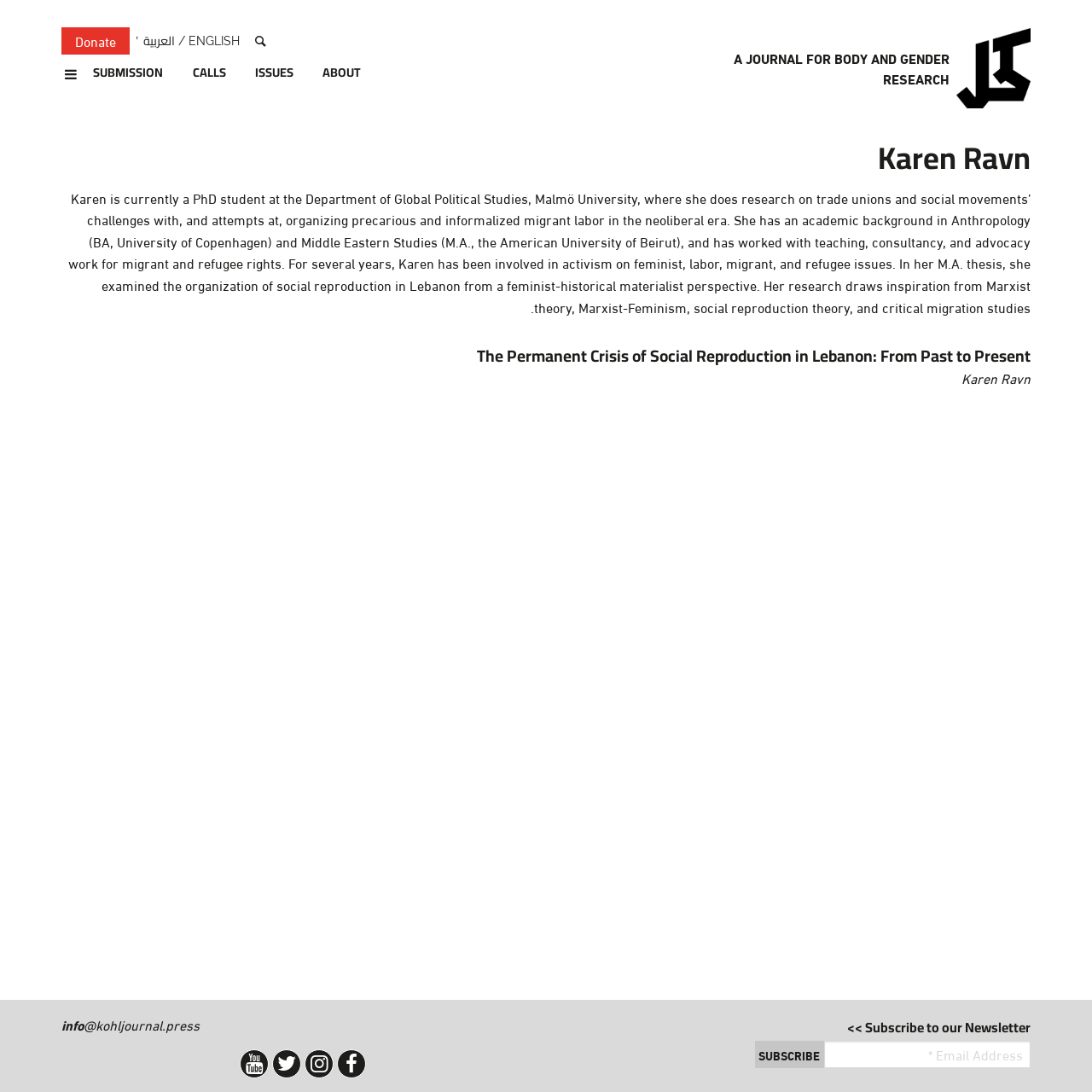Using the description "Tensions in Movement Building", locate and provide the bounding box of the UI element.

[0.175, 0.706, 0.274, 0.778]